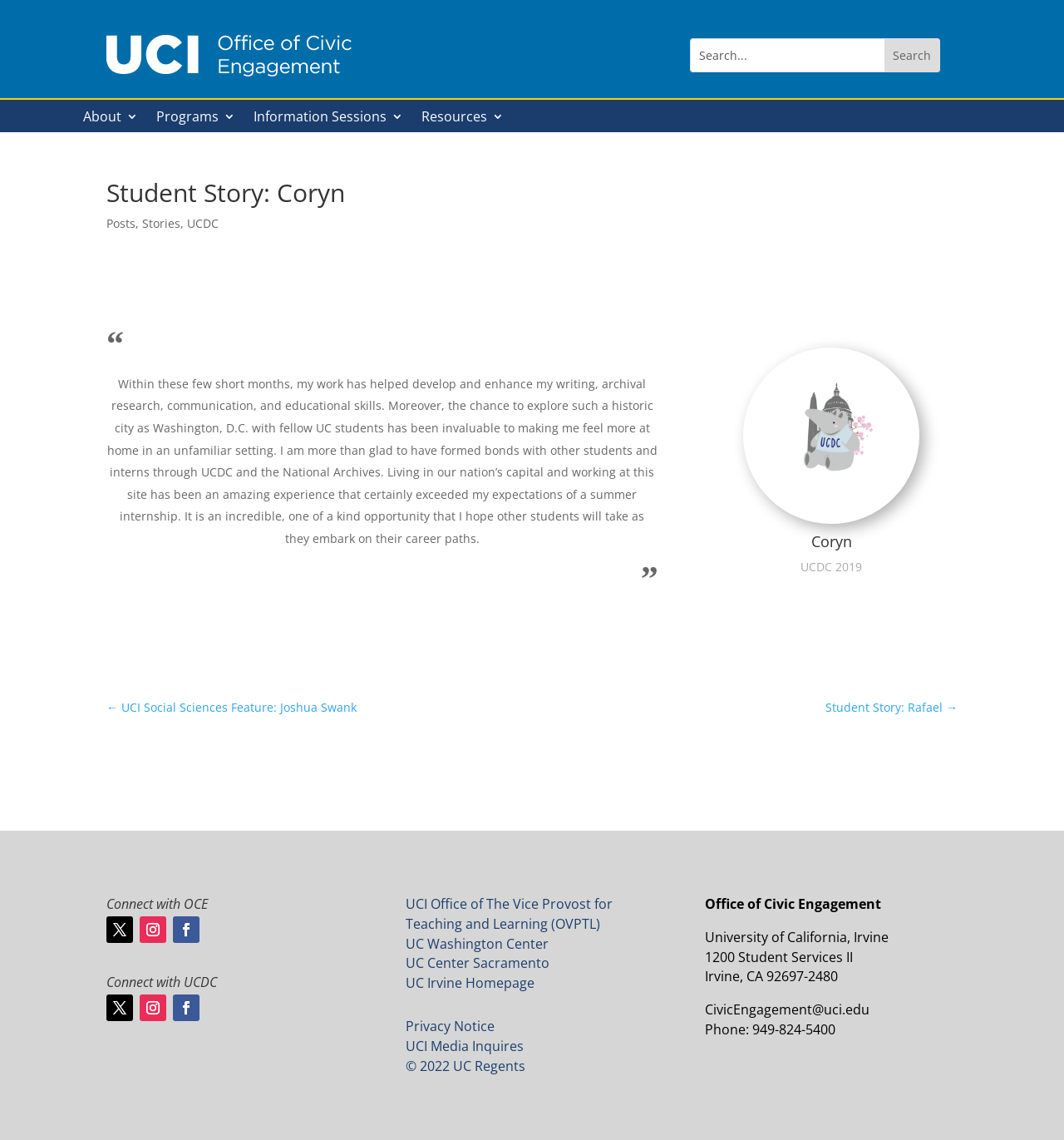What is the name of the student in the story?
Look at the image and respond to the question as thoroughly as possible.

The name of the student in the story can be found in the heading 'Student Story: Coryn' and also in the image caption 'Coryn'.